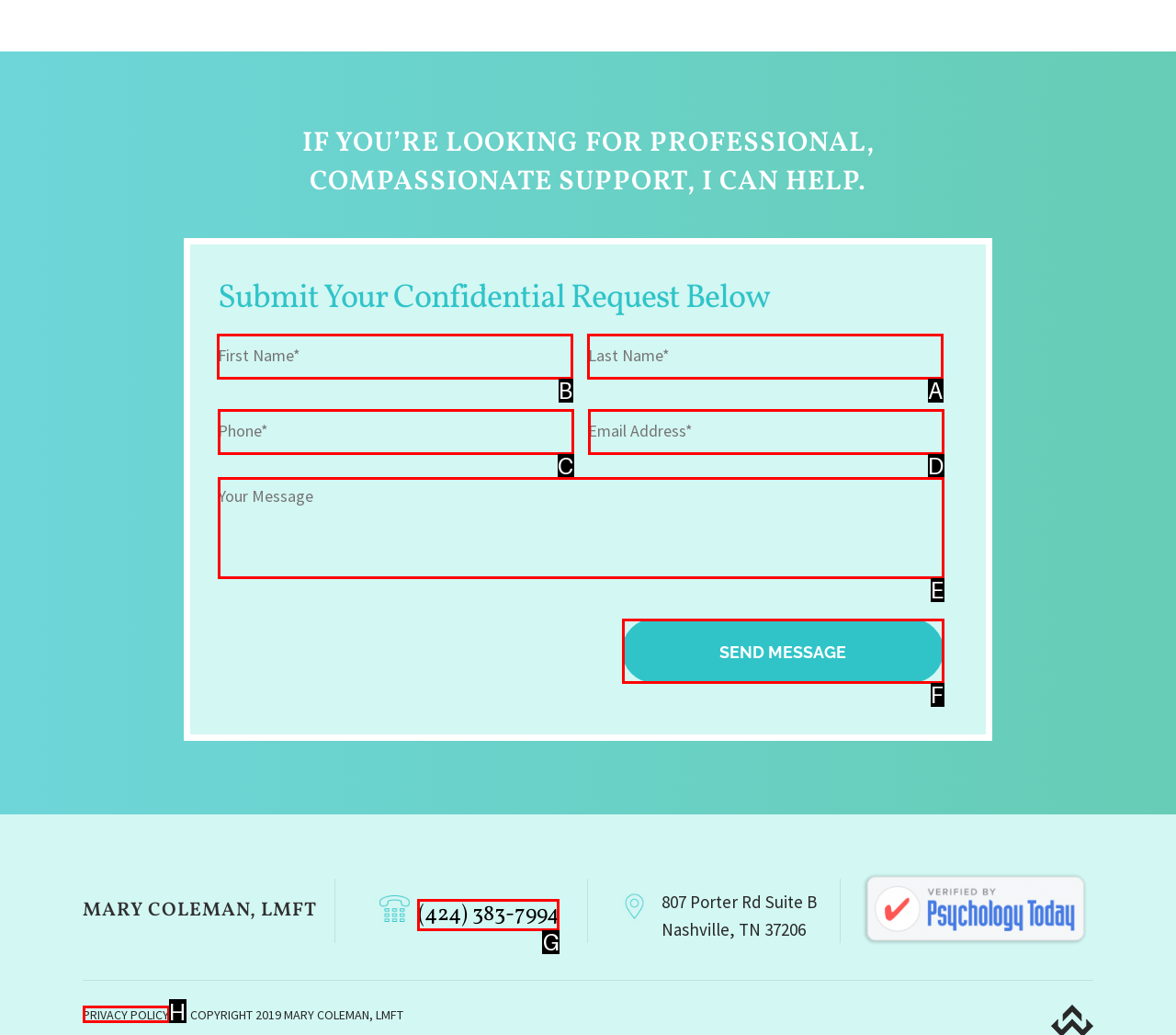Select the correct HTML element to complete the following task: Enter your name
Provide the letter of the choice directly from the given options.

B